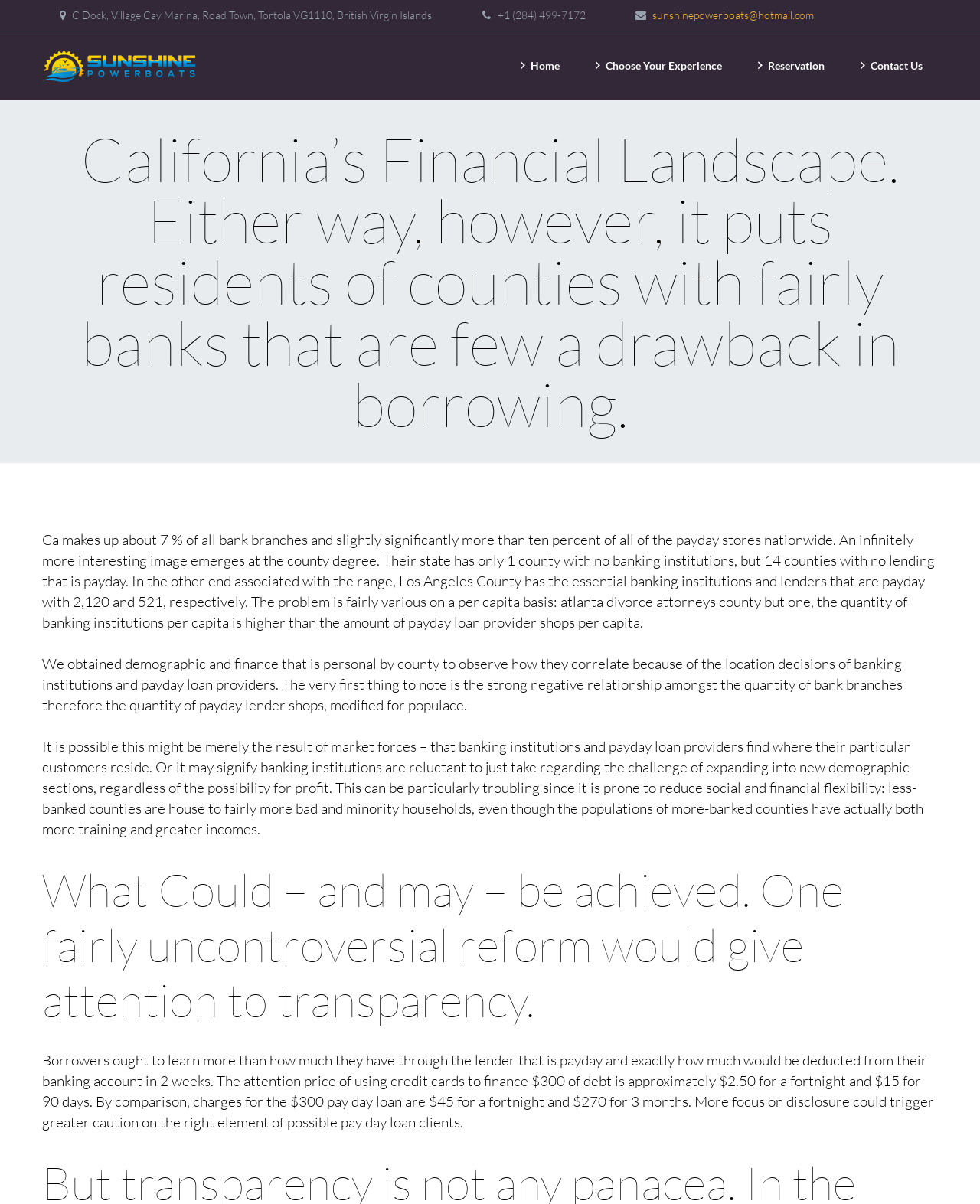Please find the main title text of this webpage.

California’s Financial Landscape. Either way, however, it puts residents of counties with fairly banks that are few a drawback in borrowing.